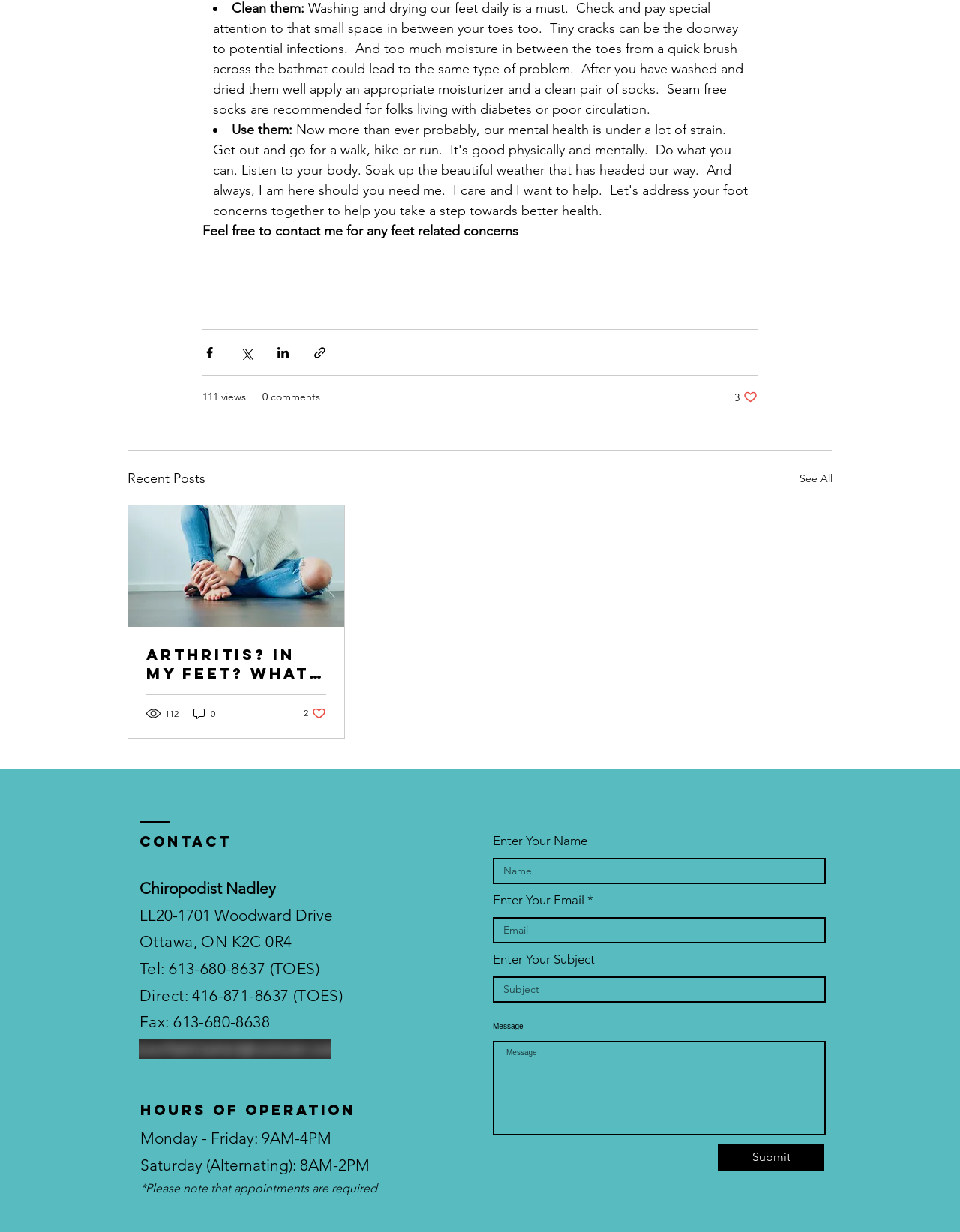How many views does the first article have?
Please respond to the question with a detailed and informative answer.

The first article has 111 views, as indicated by the text '111 views' below the article title.